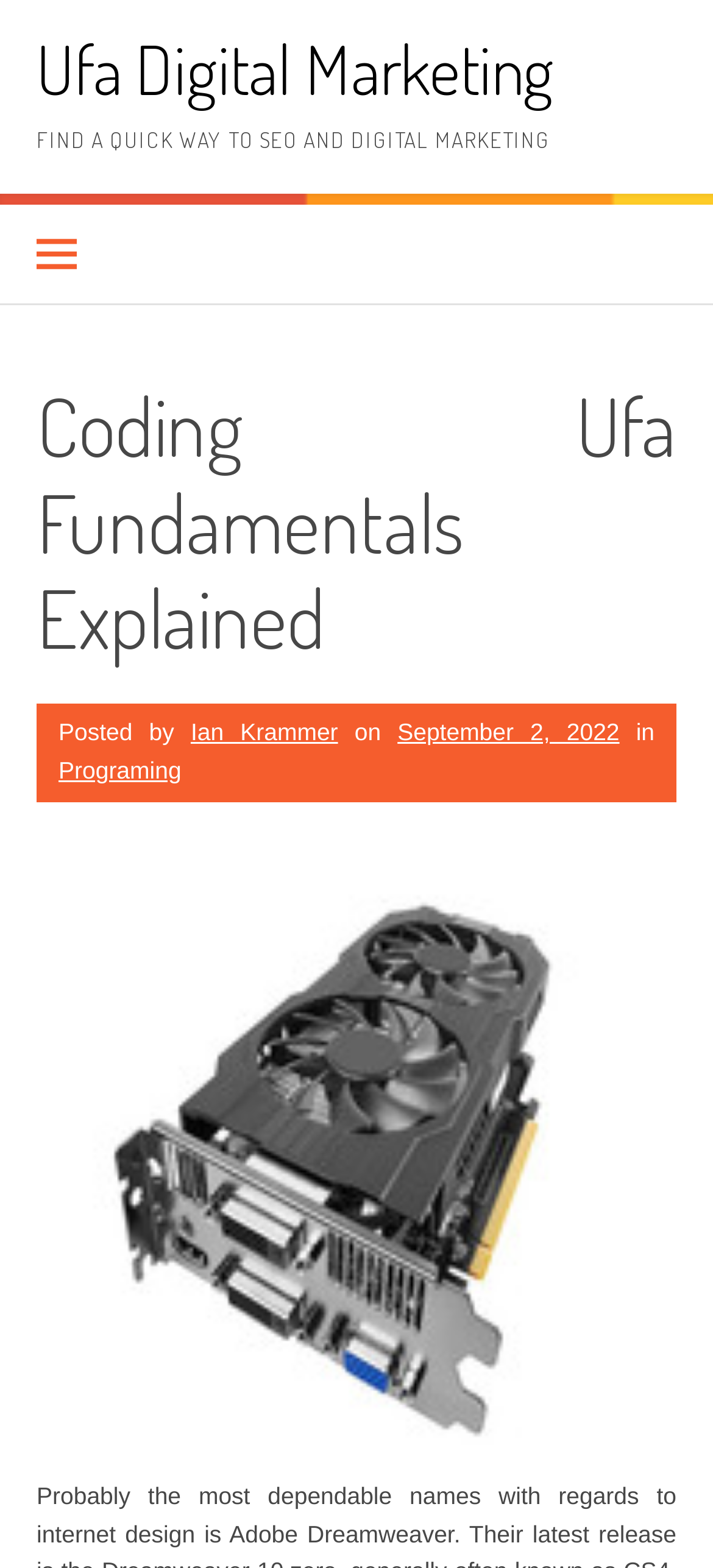Please answer the following question using a single word or phrase: What is the purpose of the button?

SEO and Digital Marketing